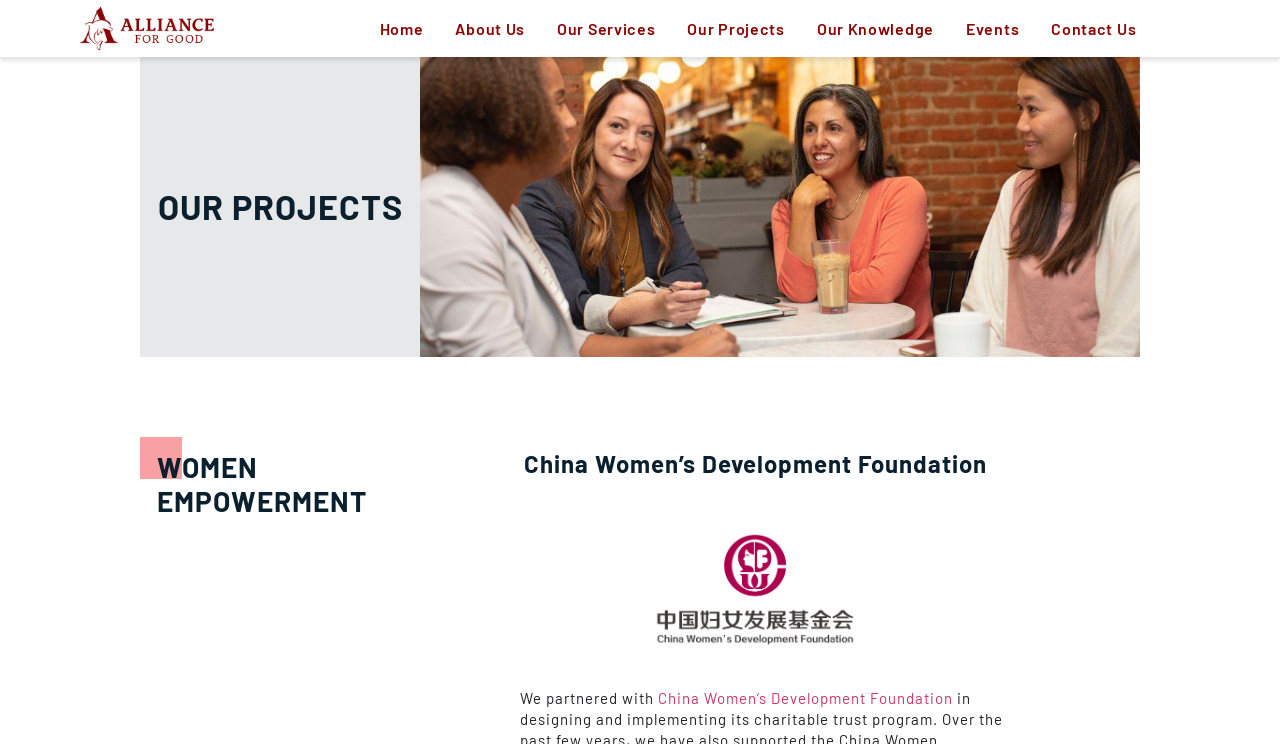Locate the bounding box coordinates of the clickable area to execute the instruction: "visit China Women’s Development Foundation". Provide the coordinates as four float numbers between 0 and 1, represented as [left, top, right, bottom].

[0.514, 0.926, 0.745, 0.95]